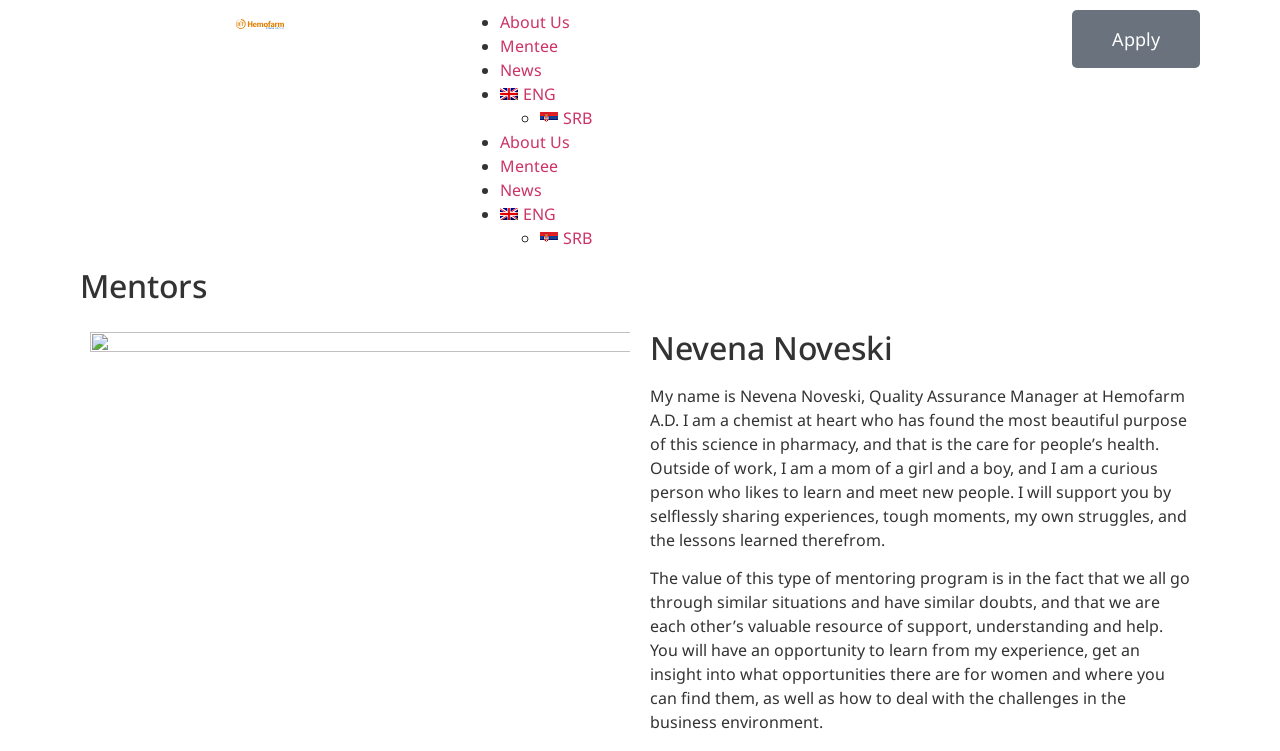Determine the bounding box coordinates of the clickable region to carry out the instruction: "Click on Mentee".

[0.391, 0.047, 0.436, 0.076]